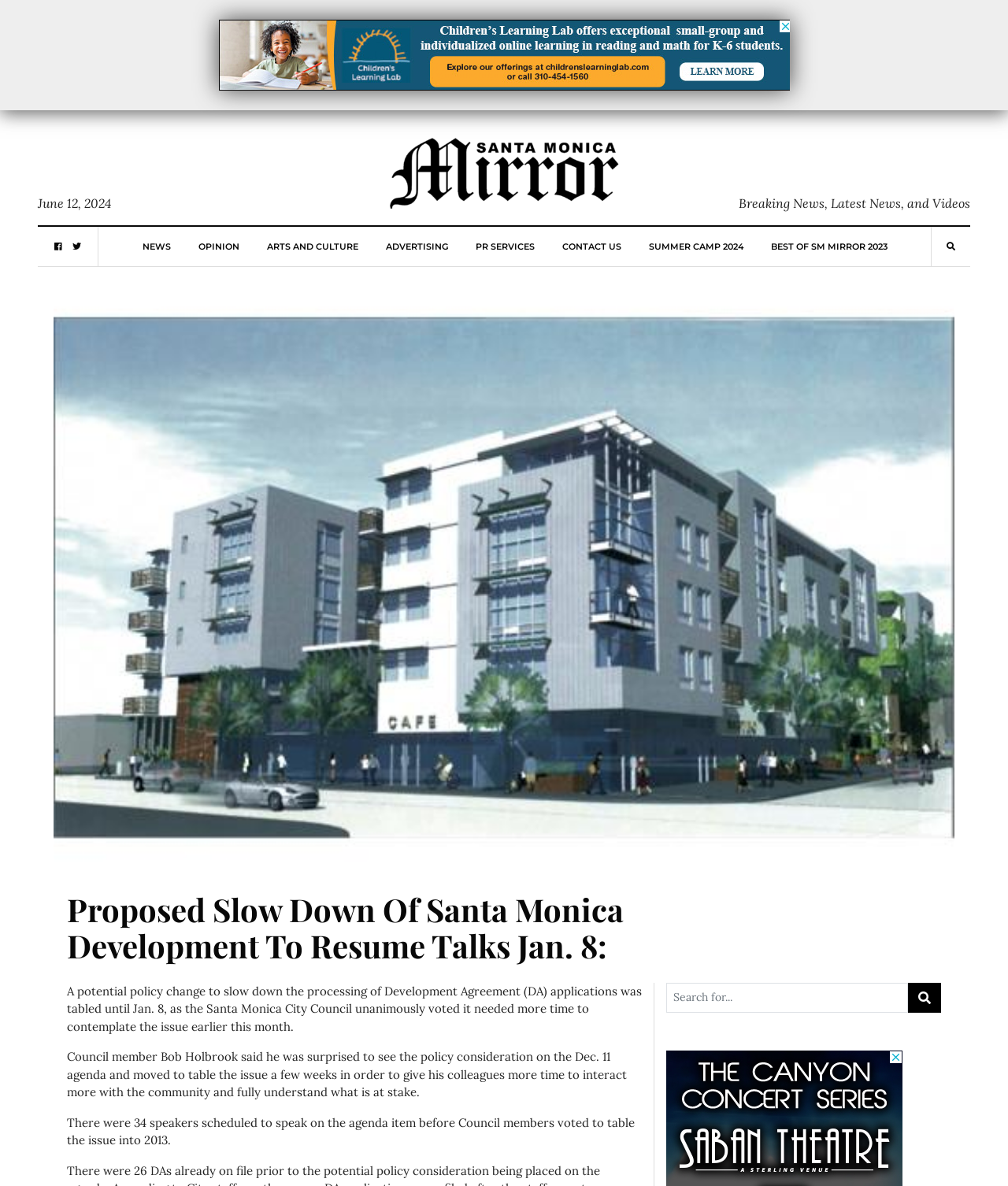Write a detailed summary of the webpage.

The webpage appears to be a news article from the SM Mirror, with a focus on a potential policy change to slow down the processing of Development Agreement applications in Santa Monica. 

At the top of the page, there is an advertisement iframe taking up a significant portion of the width, situated near the top. Below this, there is a link to the SM Mirror, accompanied by an image of the same name. To the left of this, there is a date, "June 12, 2024", and to the right, a phrase "Breaking News, Latest News, and Videos". 

A series of links are situated below, including "NEWS", "OPINION", "ARTS AND CULTURE", "ADVERTISING", "PR SERVICES", "CONTACT US", "SUMMER CAMP 2024", and "BEST OF SM MIRROR 2023". These links are aligned horizontally and take up a significant portion of the width.

The main content of the article begins below these links, with a heading "Proposed Slow Down Of Santa Monica Development To Resume Talks Jan. 8:". The article discusses a potential policy change, citing a unanimous vote by the Santa Monica City Council to table the issue until January 8. The article quotes Council member Bob Holbrook, who expressed surprise at the policy consideration and moved to table the issue to allow for more time to interact with the community. 

There are 34 speakers scheduled to speak on the agenda item before the Council members voted to table the issue. An image is situated to the right of the article, with a caption describing 26 Development Agreements already on file with the City of Santa Monica. 

At the bottom right of the article, there is a search box with a button to submit the search query.